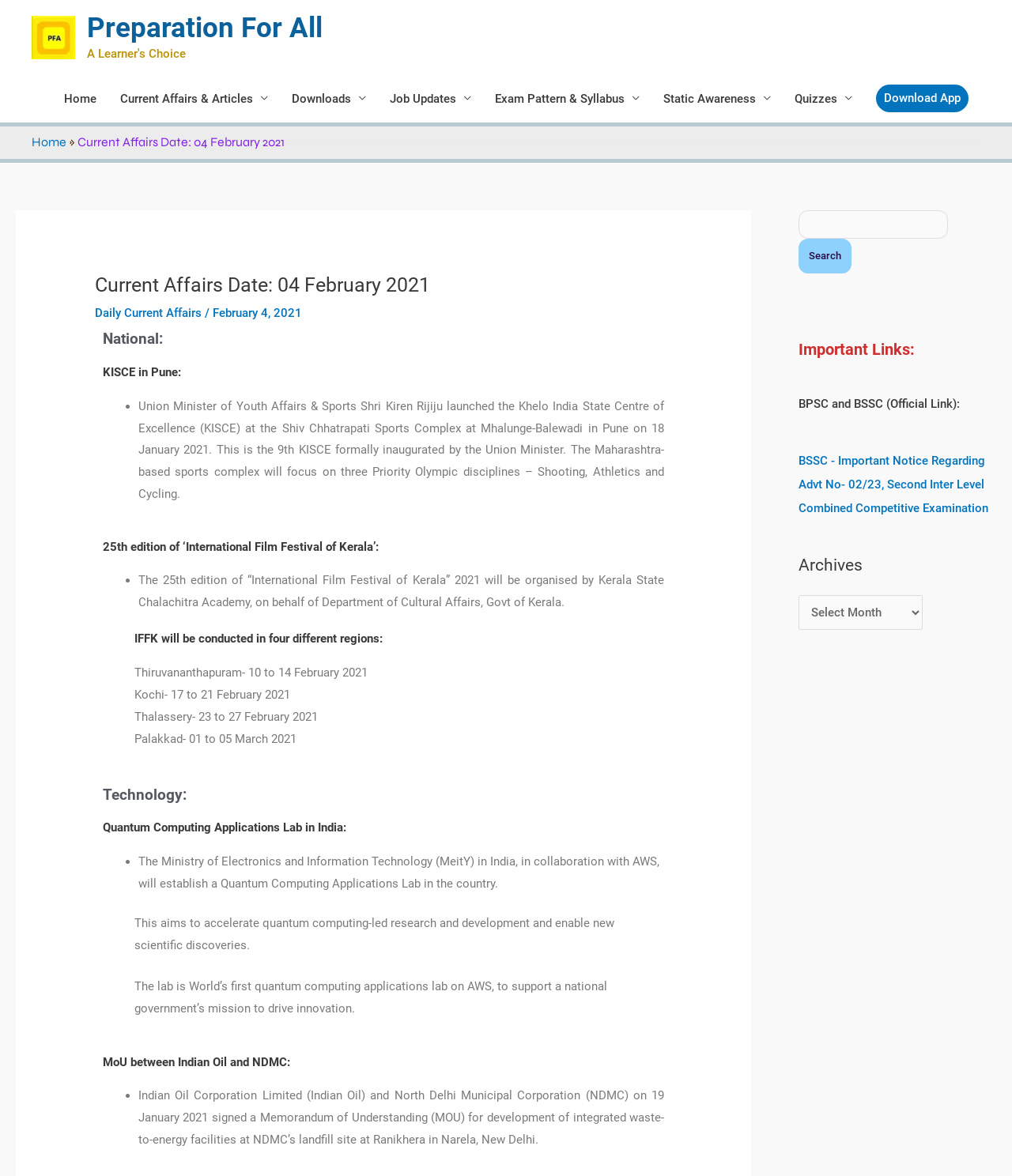Using the information from the screenshot, answer the following question thoroughly:
What are the three priority Olympic disciplines focused on by the Maharashtra-based sports complex?

The three priority Olympic disciplines can be found in the paragraph about KISCE, which states that 'The Maharashtra-based sports complex will focus on three Priority Olympic disciplines – Shooting, Athletics and Cycling.'